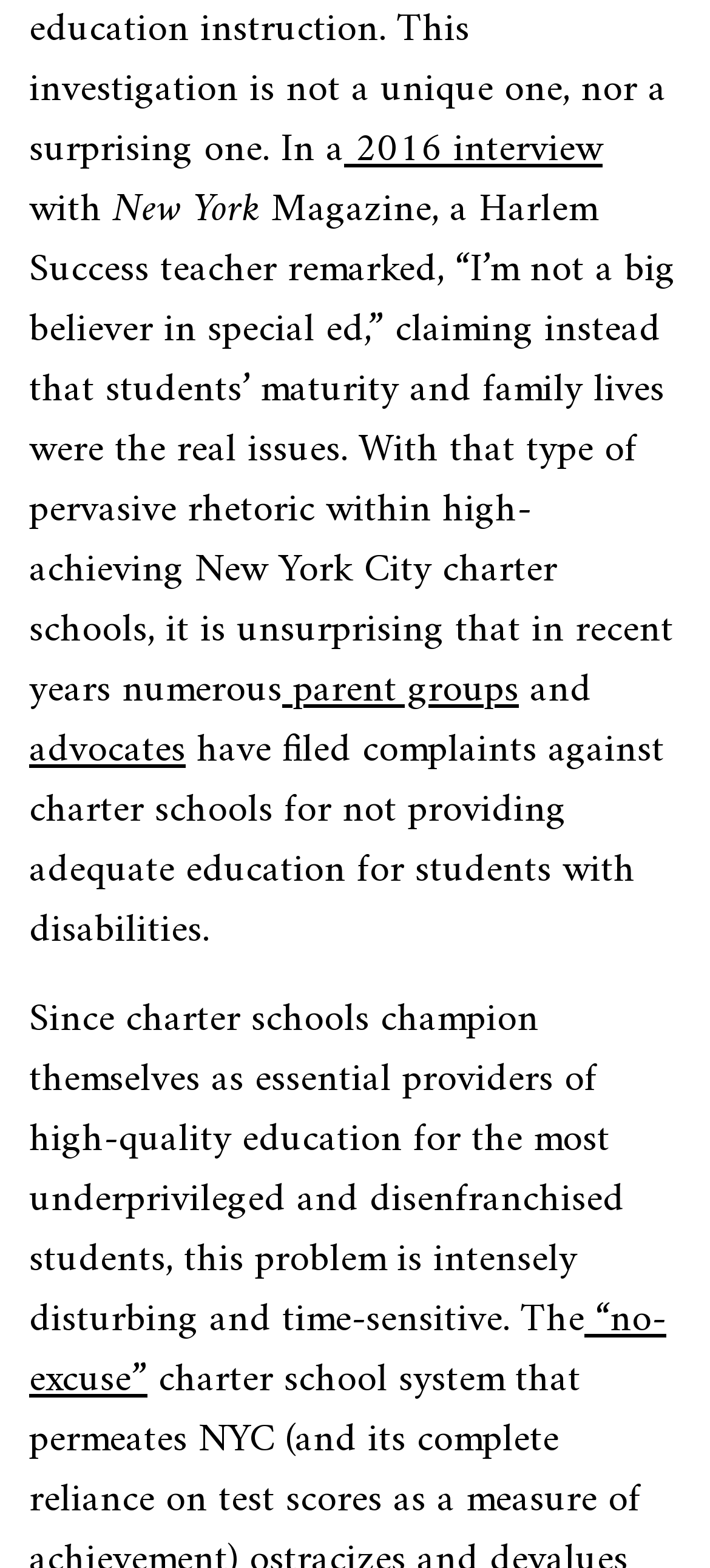What type of schools are mentioned?
Please give a detailed answer to the question using the information shown in the image.

The article specifically mentions charter schools in New York City, highlighting their shortcomings in providing education for students with disabilities.